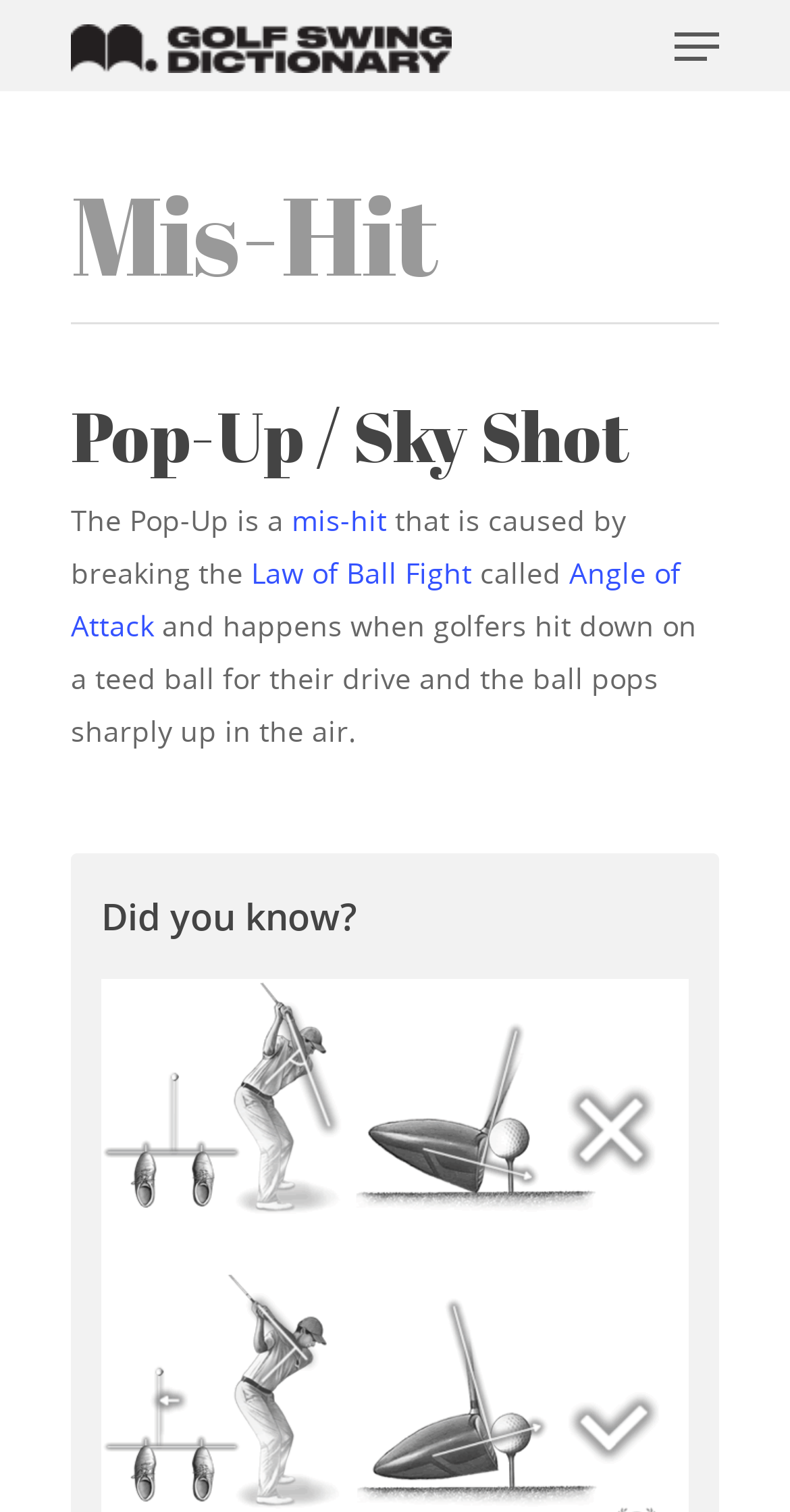Show the bounding box coordinates for the HTML element as described: "Fade".

[0.682, 0.565, 0.774, 0.595]